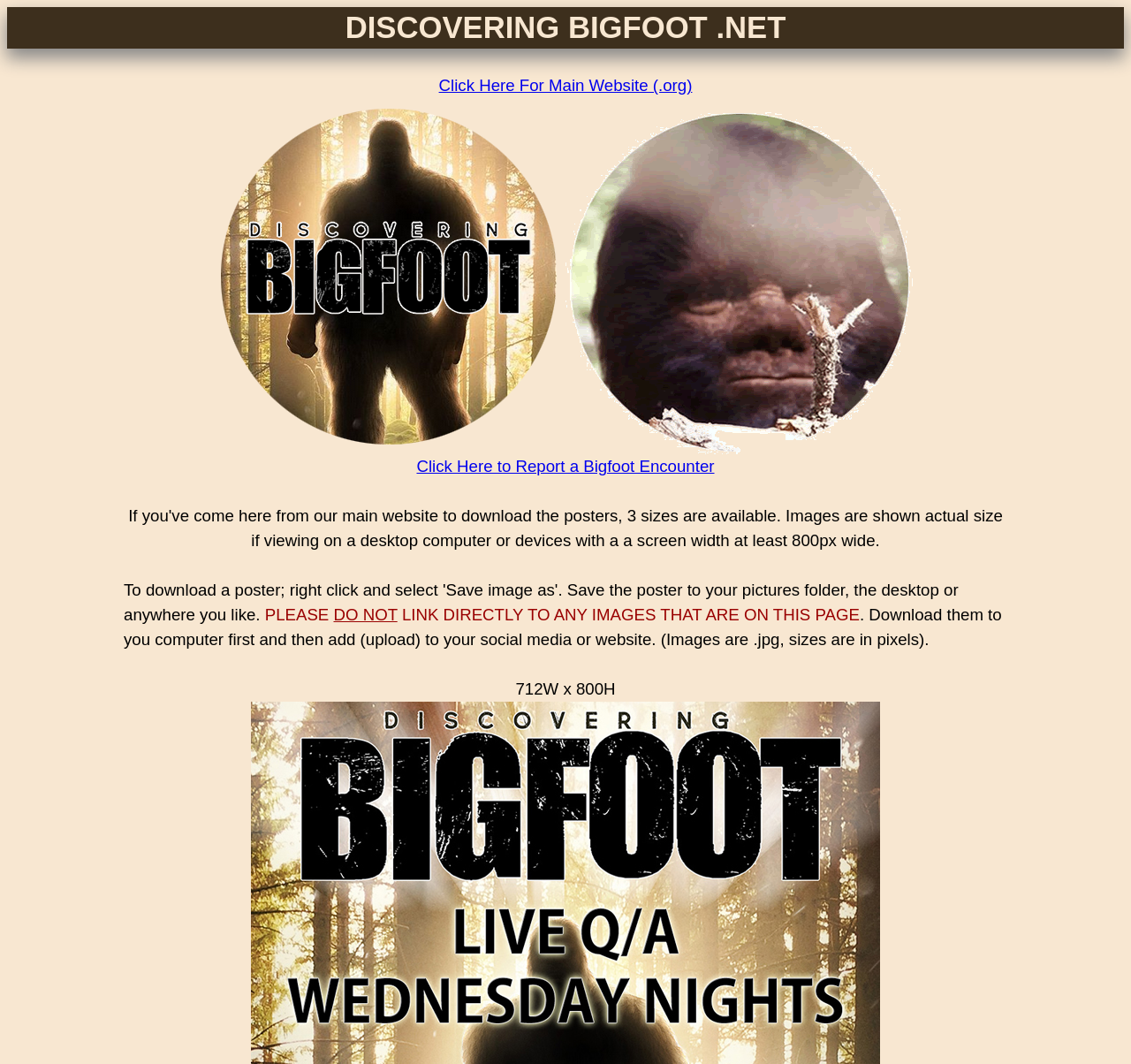What can users do by clicking the 'Click Here to Report a Bigfoot Encounter' link?
Based on the visual, give a brief answer using one word or a short phrase.

Report a Bigfoot Encounter